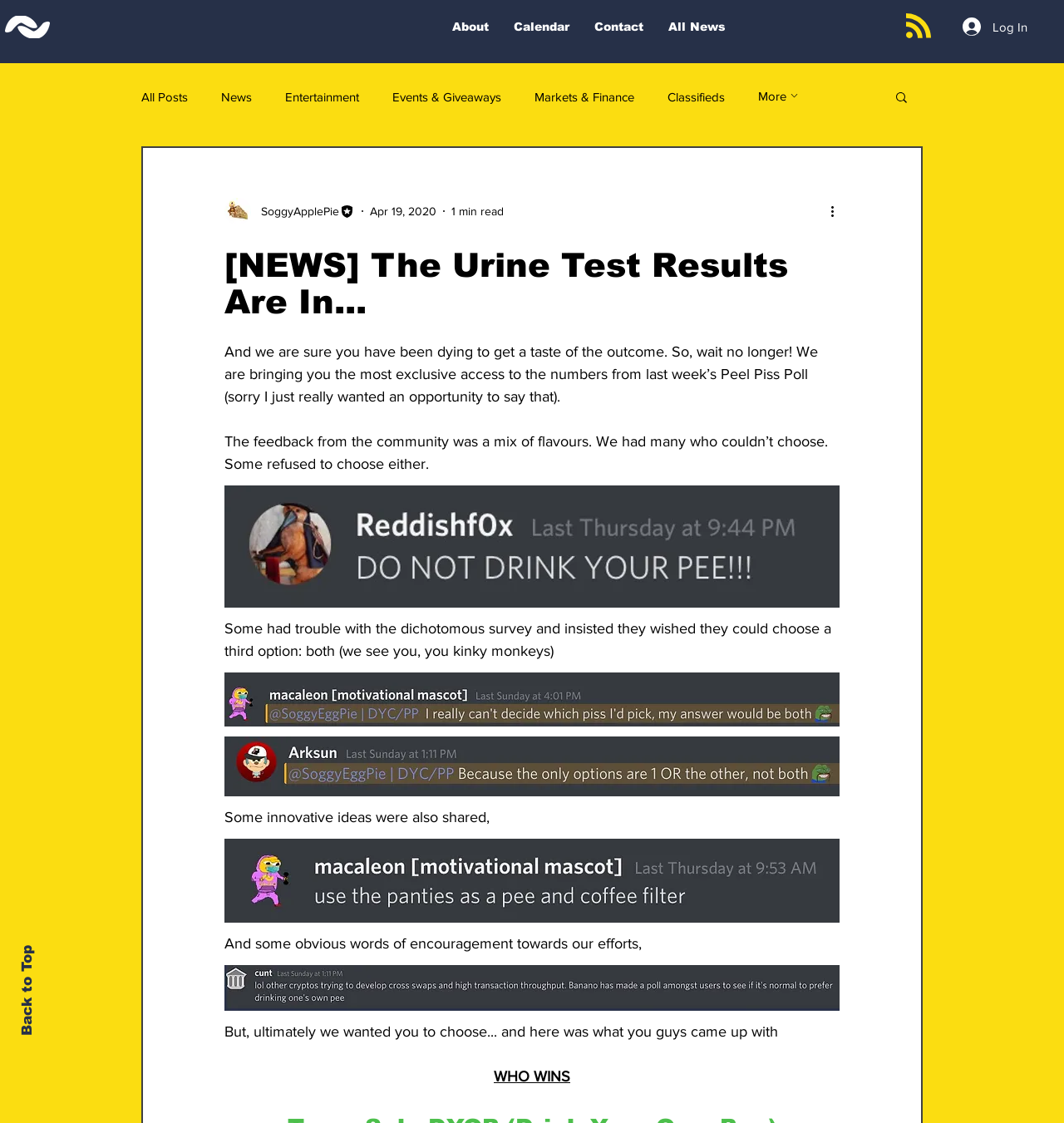Respond to the following question with a brief word or phrase:
What is the purpose of the 'More actions' button?

To show more actions